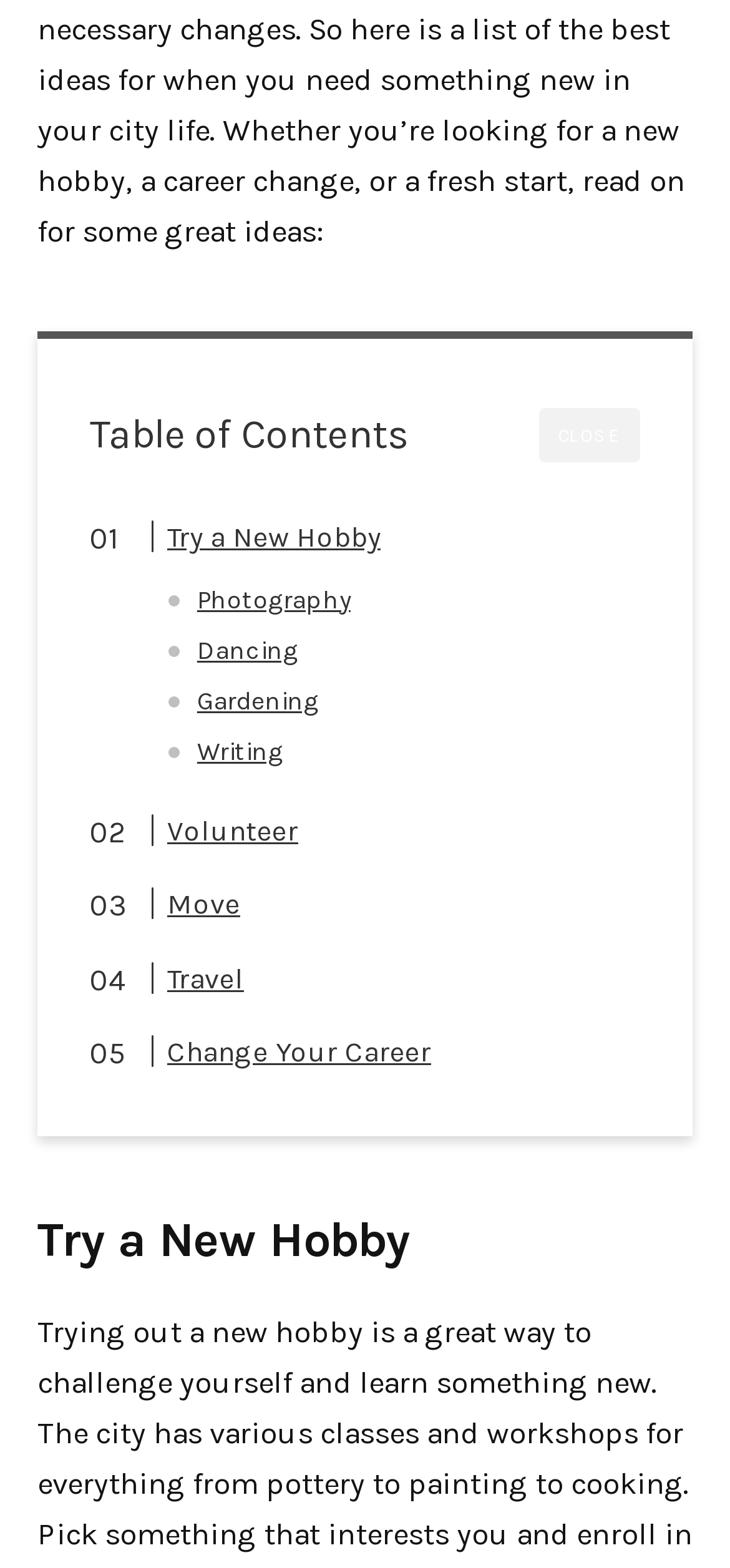Could you locate the bounding box coordinates for the section that should be clicked to accomplish this task: "Explore 'Try a New Hobby'".

[0.176, 0.33, 0.521, 0.358]